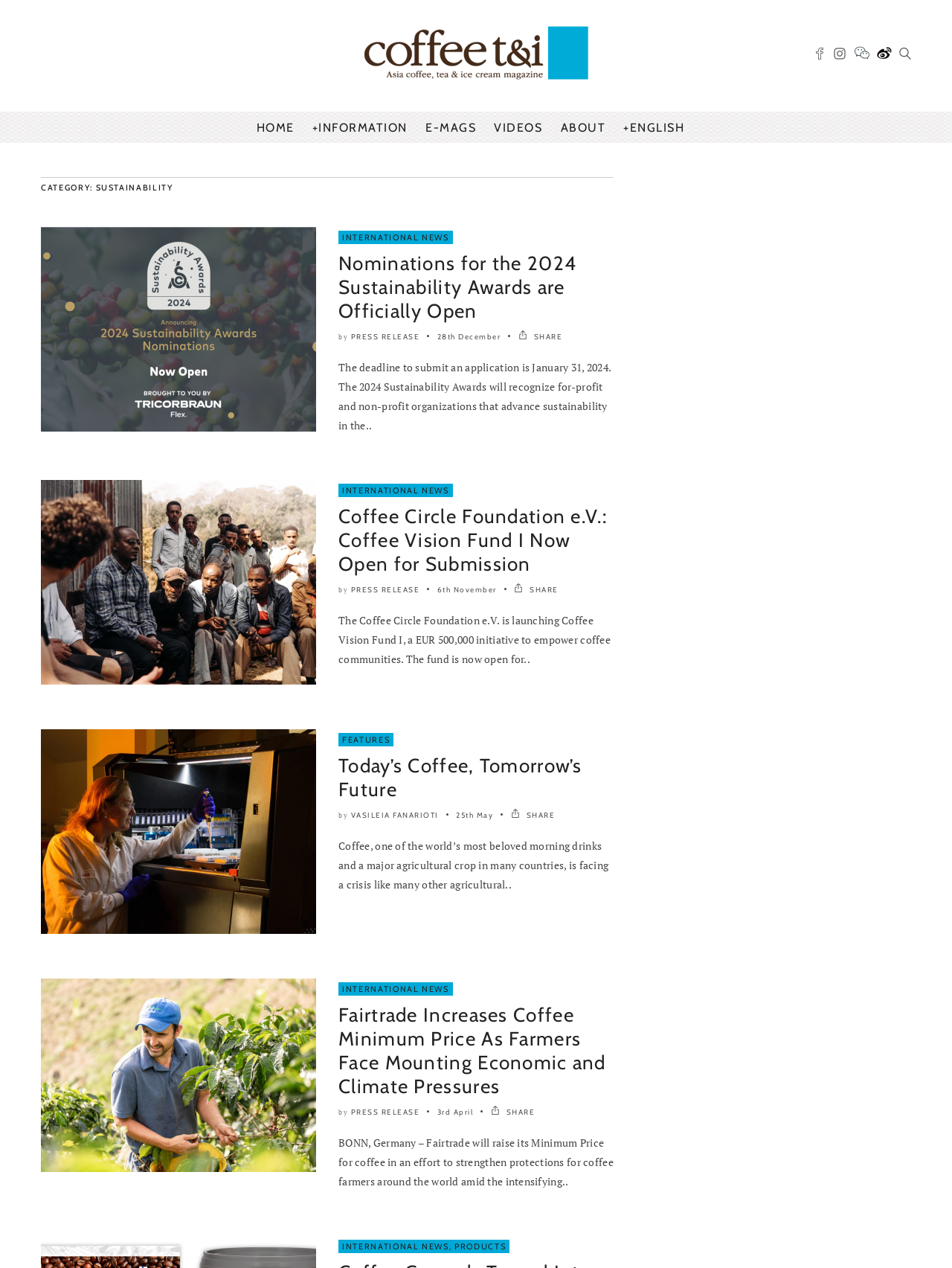Locate the bounding box coordinates of the element to click to perform the following action: 'Read about Nominations for the 2024 Sustainability Awards'. The coordinates should be given as four float values between 0 and 1, in the form of [left, top, right, bottom].

[0.355, 0.198, 0.606, 0.255]